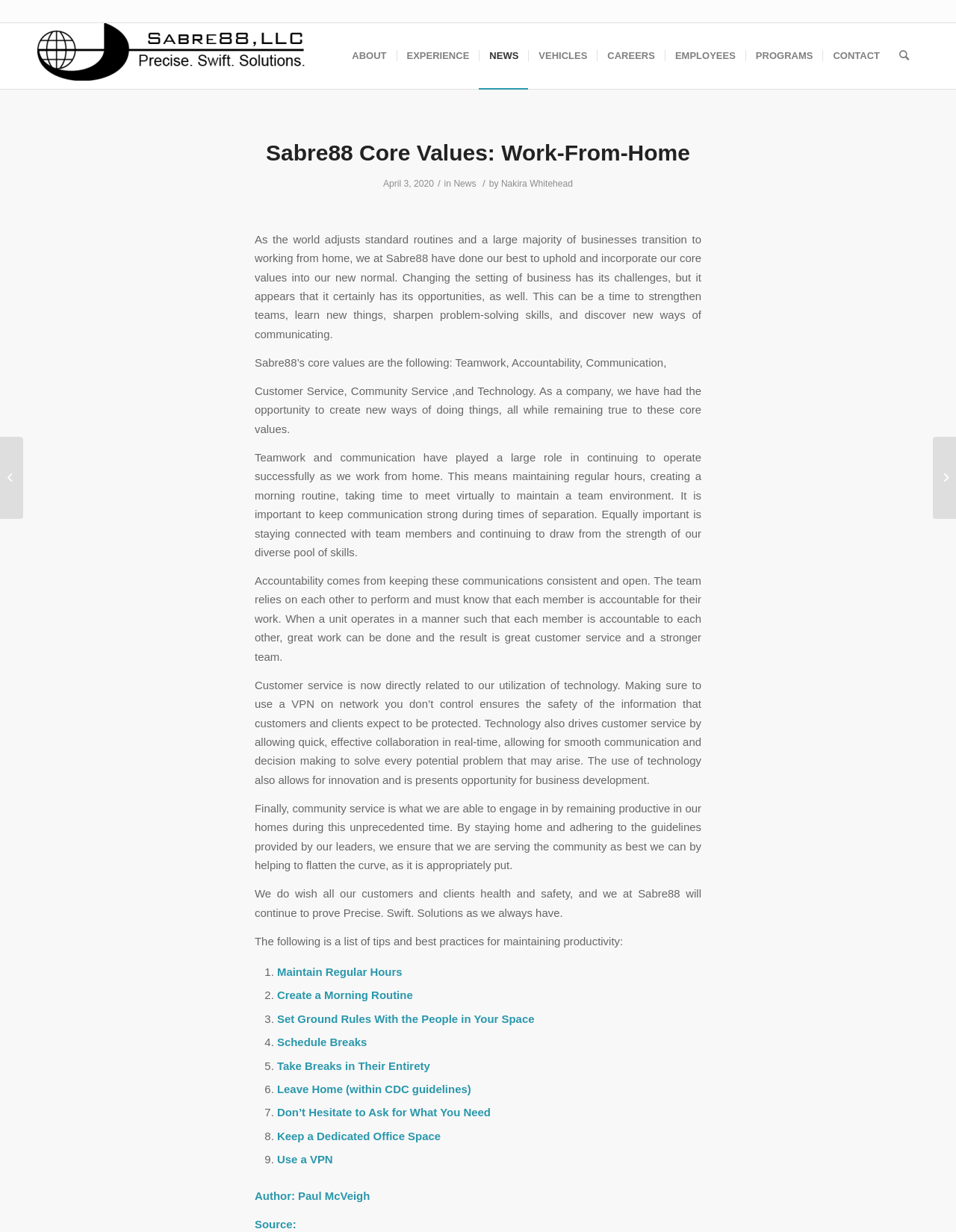Extract the top-level heading from the webpage and provide its text.

Sabre88 Core Values: Work-From-Home